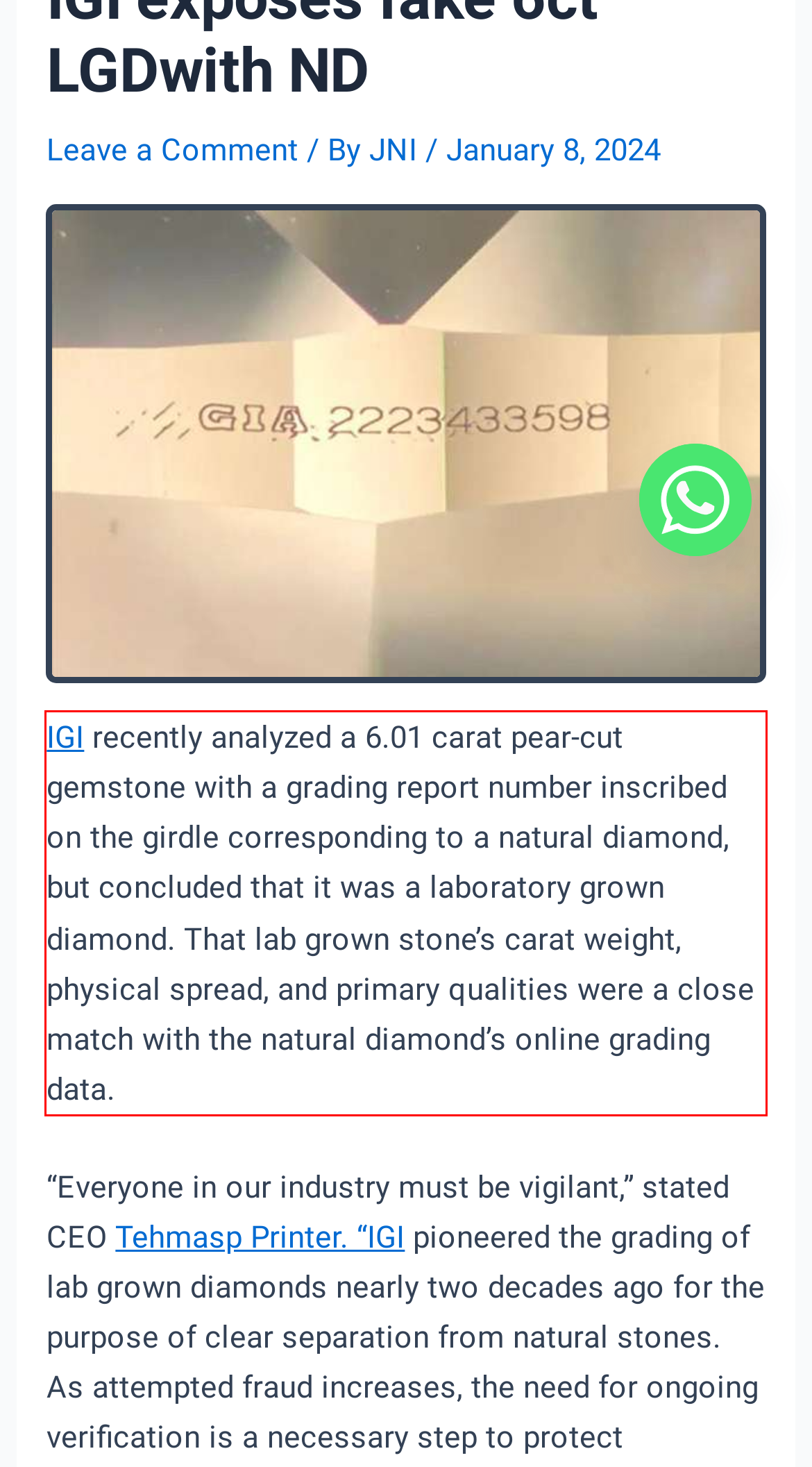Given a webpage screenshot with a red bounding box, perform OCR to read and deliver the text enclosed by the red bounding box.

IGI recently analyzed a 6.01 carat pear-cut gemstone with a grading report number inscribed on the girdle corresponding to a natural diamond, but concluded that it was a laboratory grown diamond. That lab grown stone’s carat weight, physical spread, and primary qualities were a close match with the natural diamond’s online grading data.